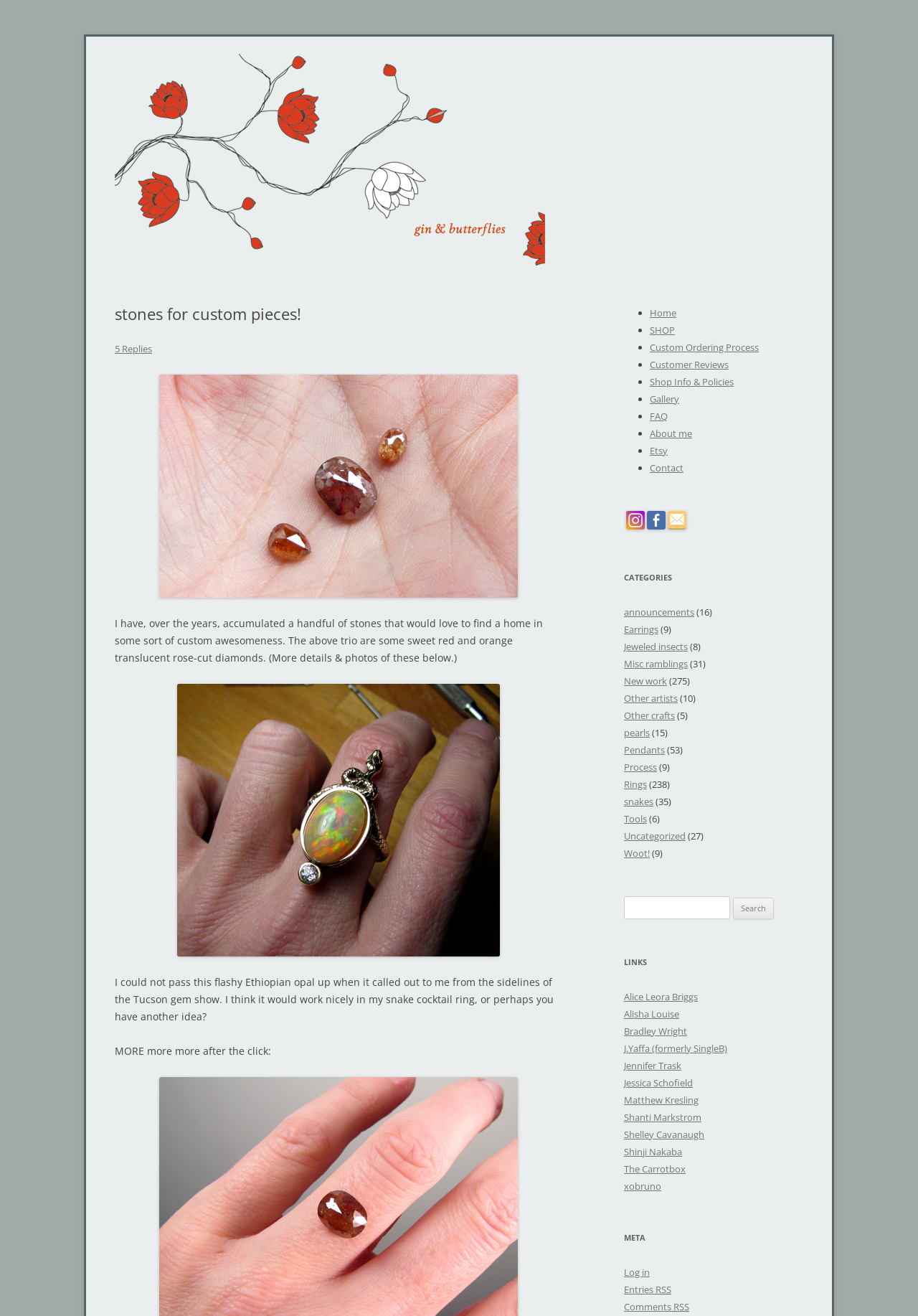Please reply to the following question using a single word or phrase: 
What is the type of stone mentioned in the text?

Rose-cut diamonds